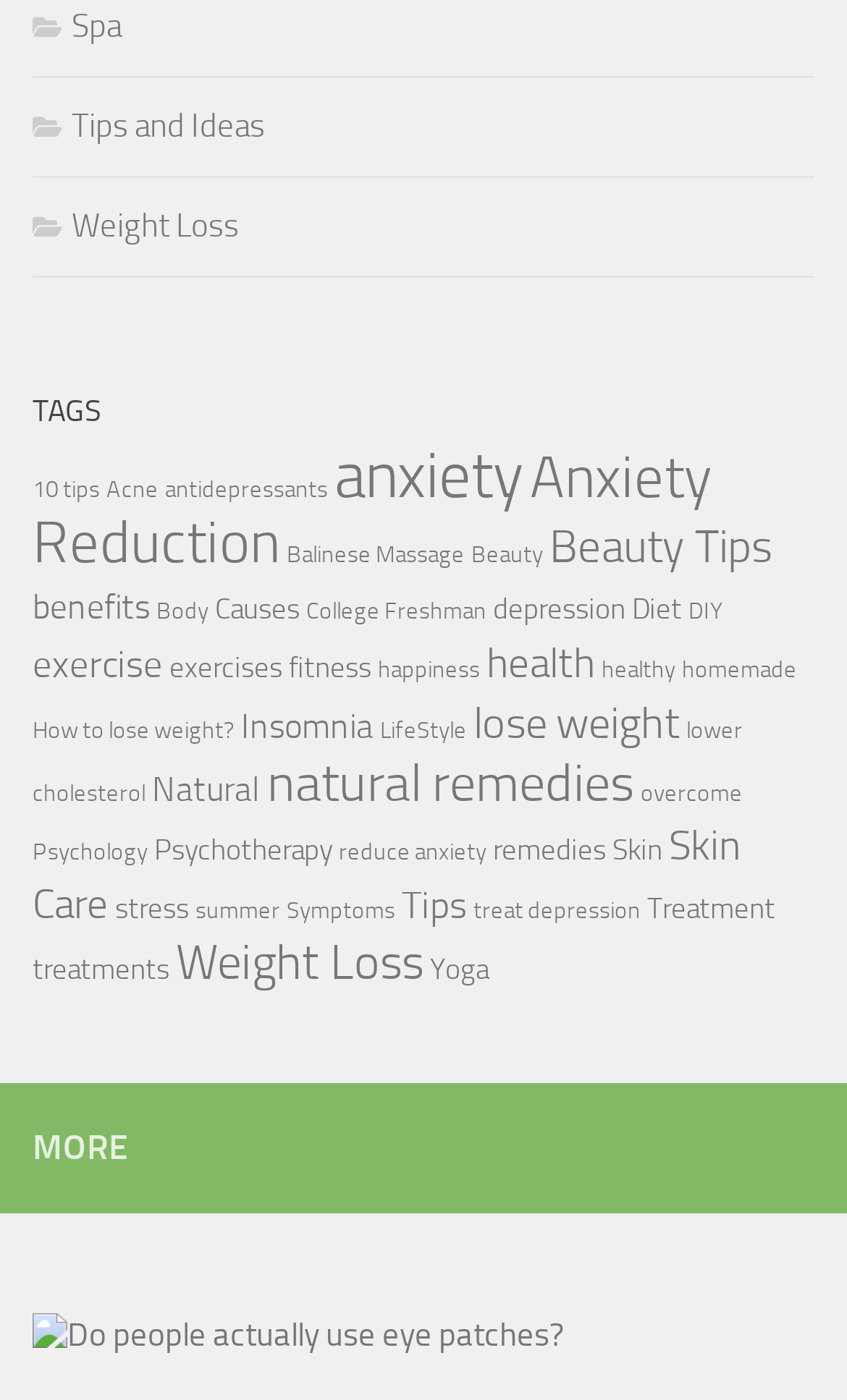Give a one-word or short phrase answer to the question: 
How many items are related to 'anxiety'?

22